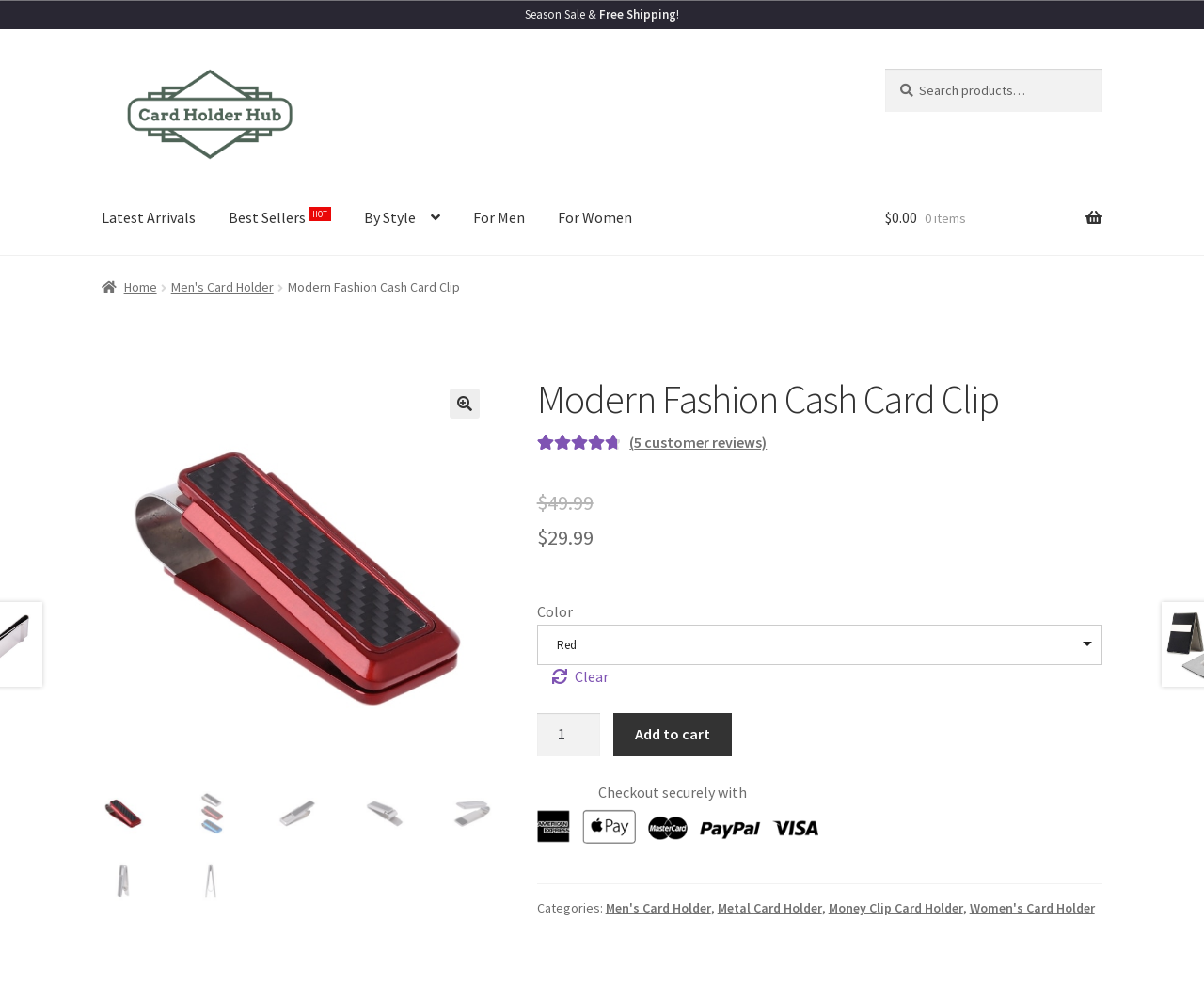Locate the bounding box coordinates of the clickable area to execute the instruction: "View latest arrivals". Provide the coordinates as four float numbers between 0 and 1, represented as [left, top, right, bottom].

[0.072, 0.185, 0.175, 0.259]